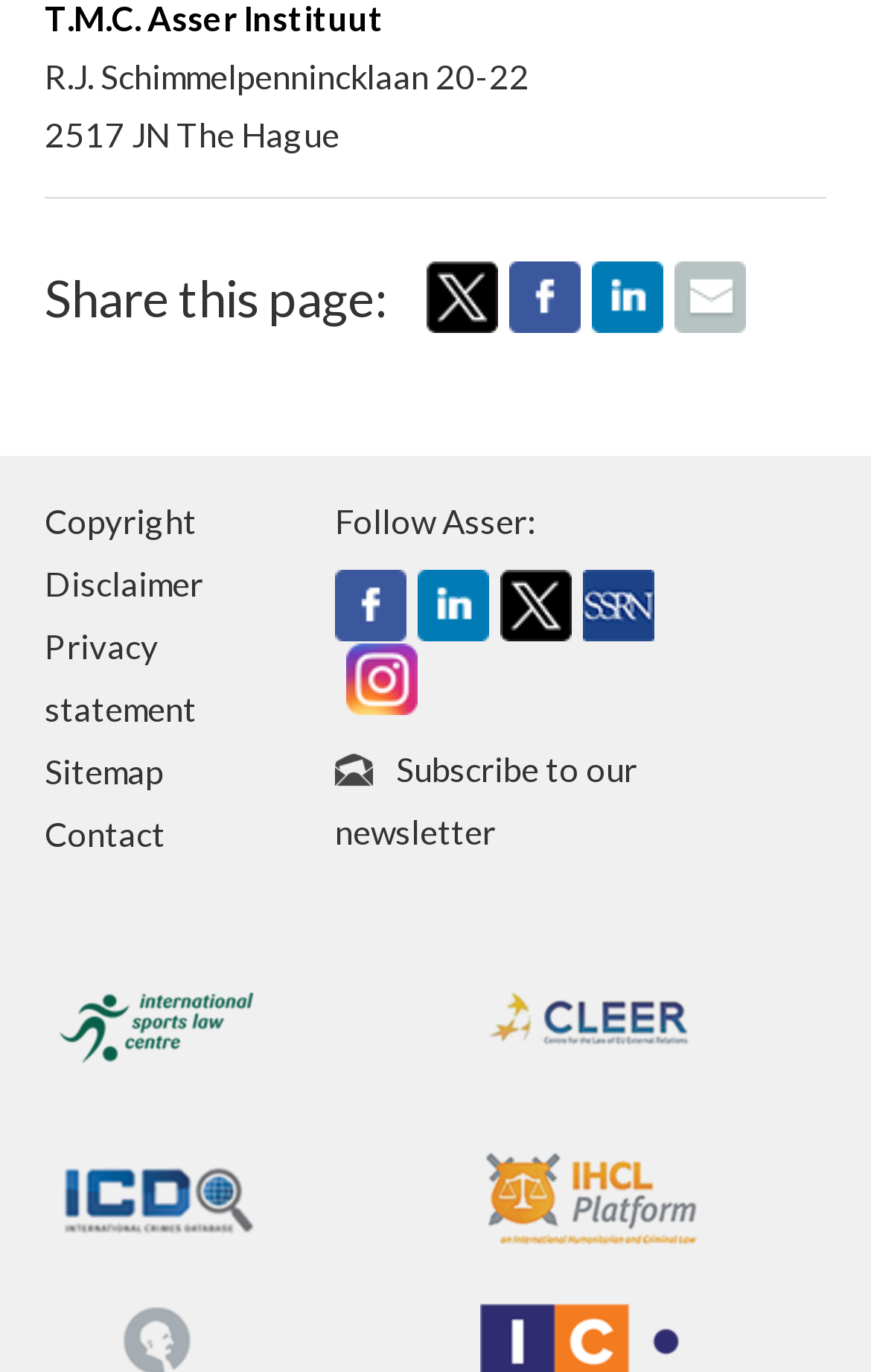Determine the bounding box for the UI element as described: "title="Like us on Facebook"". The coordinates should be represented as four float numbers between 0 and 1, formatted as [left, top, right, bottom].

[0.385, 0.424, 0.467, 0.453]